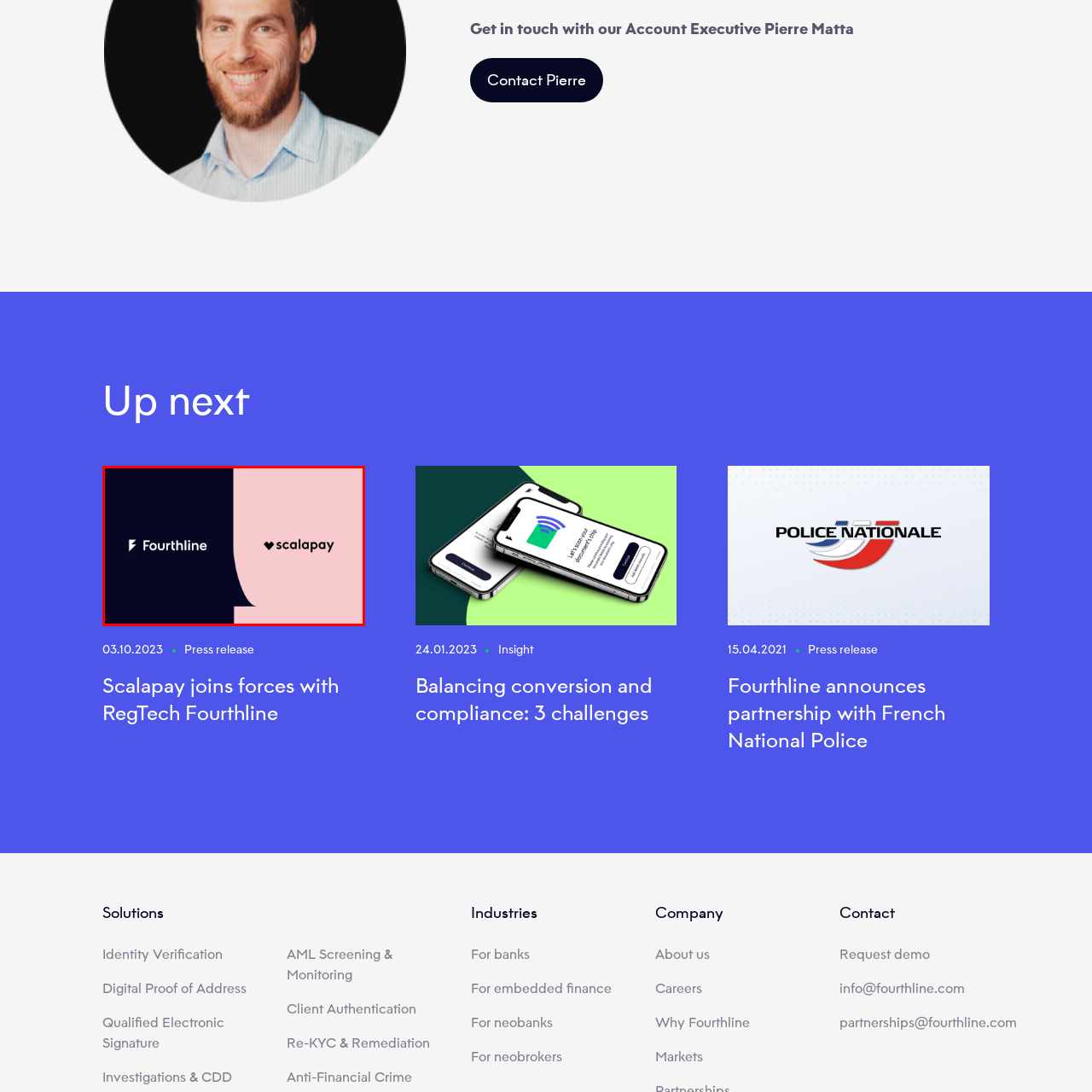What is the focus of Scalapay?
Study the image framed by the red bounding box and answer the question in detail, relying on the visual clues provided.

The question asks about the focus of Scalapay. According to the caption, 'Scalapay' is elegantly displayed in black on a light pink background, emphasizing its focus on innovative payment solutions. Therefore, the answer is 'Innovative payment solutions'.